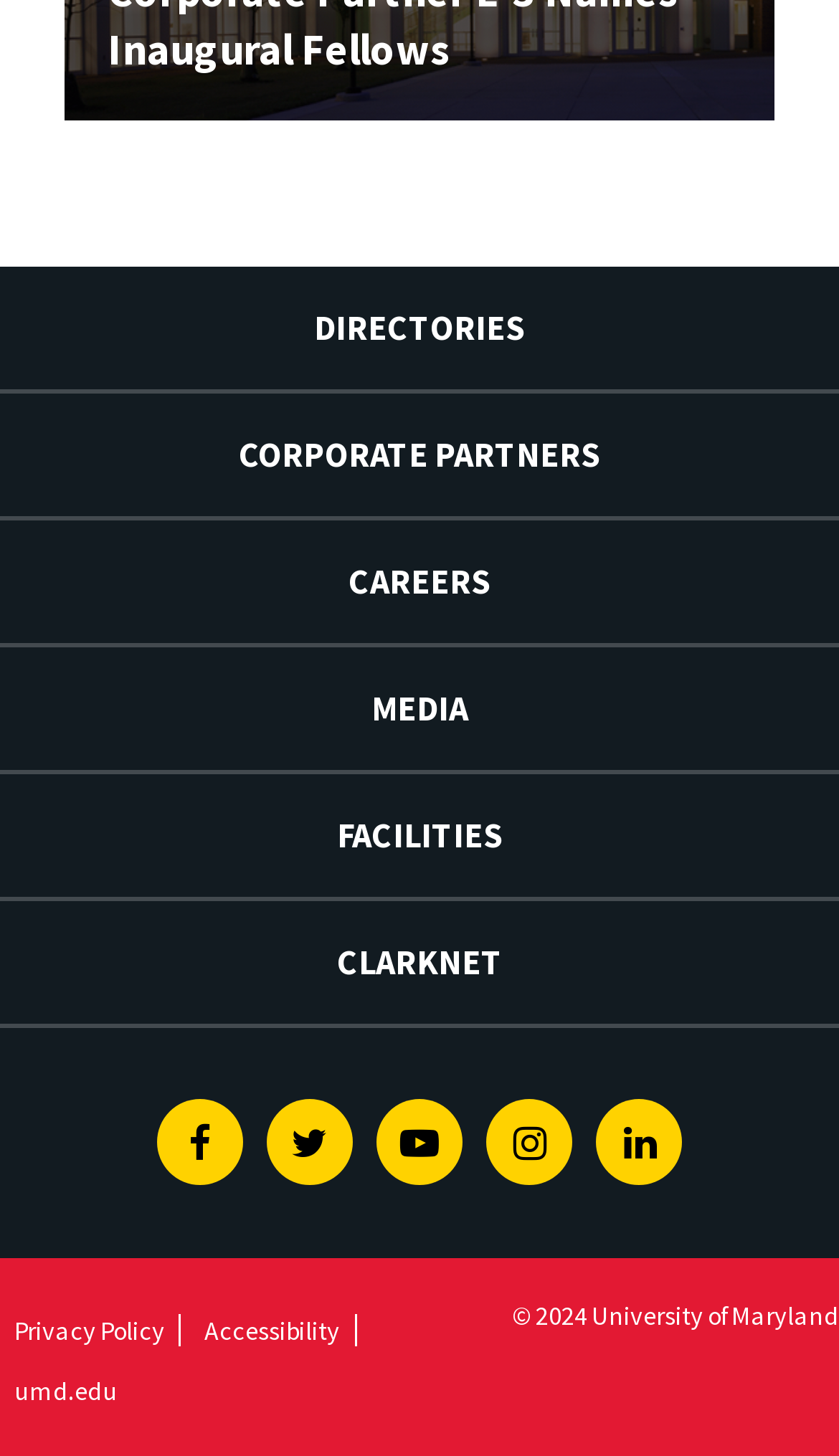Determine the bounding box coordinates for the region that must be clicked to execute the following instruction: "Go to CAREERS".

[0.0, 0.358, 1.0, 0.442]